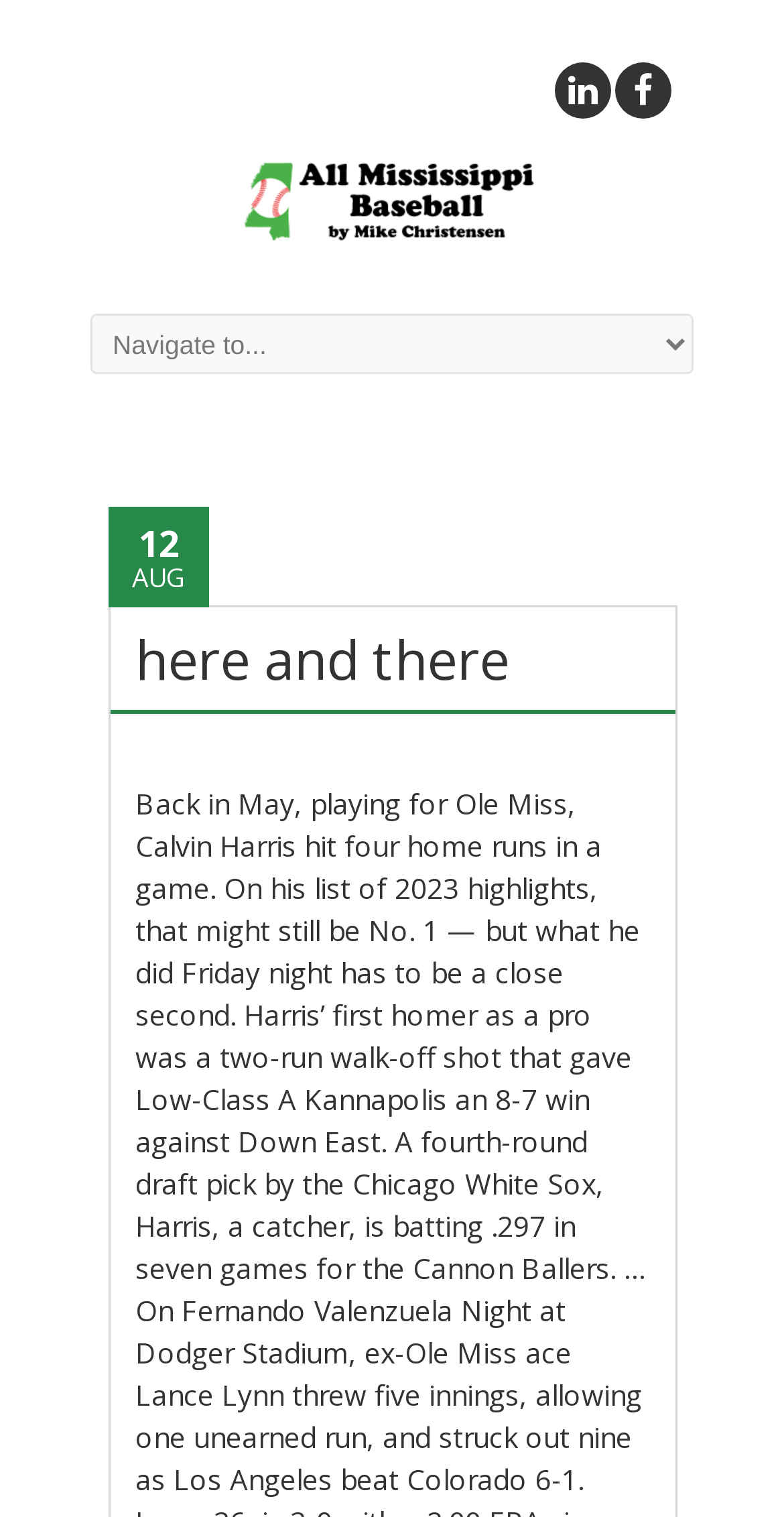How many navigation links are at the top?
Please respond to the question with as much detail as possible.

The number of navigation links at the top can be counted by looking at the link elements with the Unicode characters '' and '', which are located at the top of the webpage.